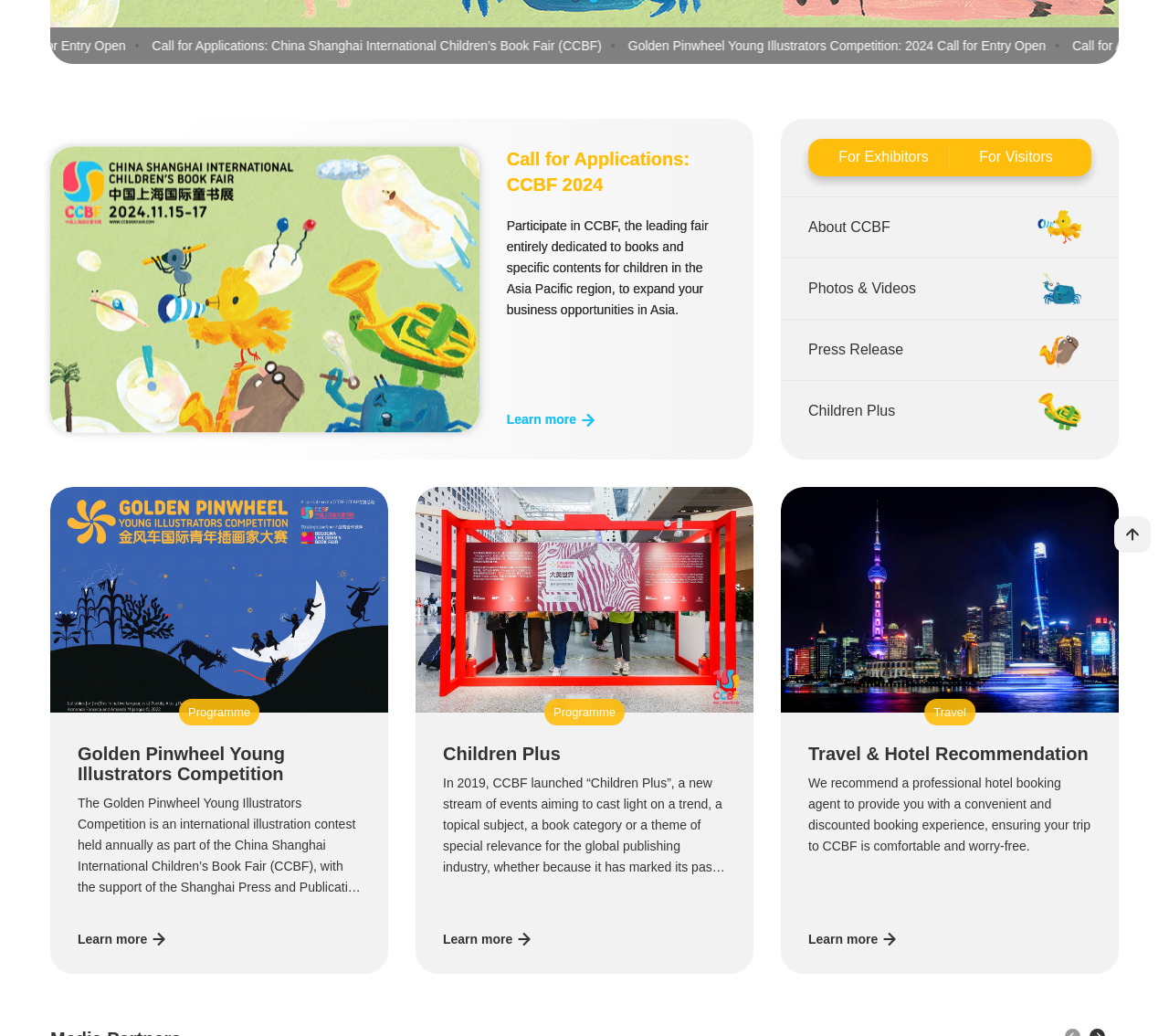Return the bounding box coordinates of the UI element that corresponds to this description: "About CCBF". The coordinates must be given as four float numbers in the range of 0 and 1, [left, top, right, bottom].

[0.668, 0.19, 0.957, 0.248]